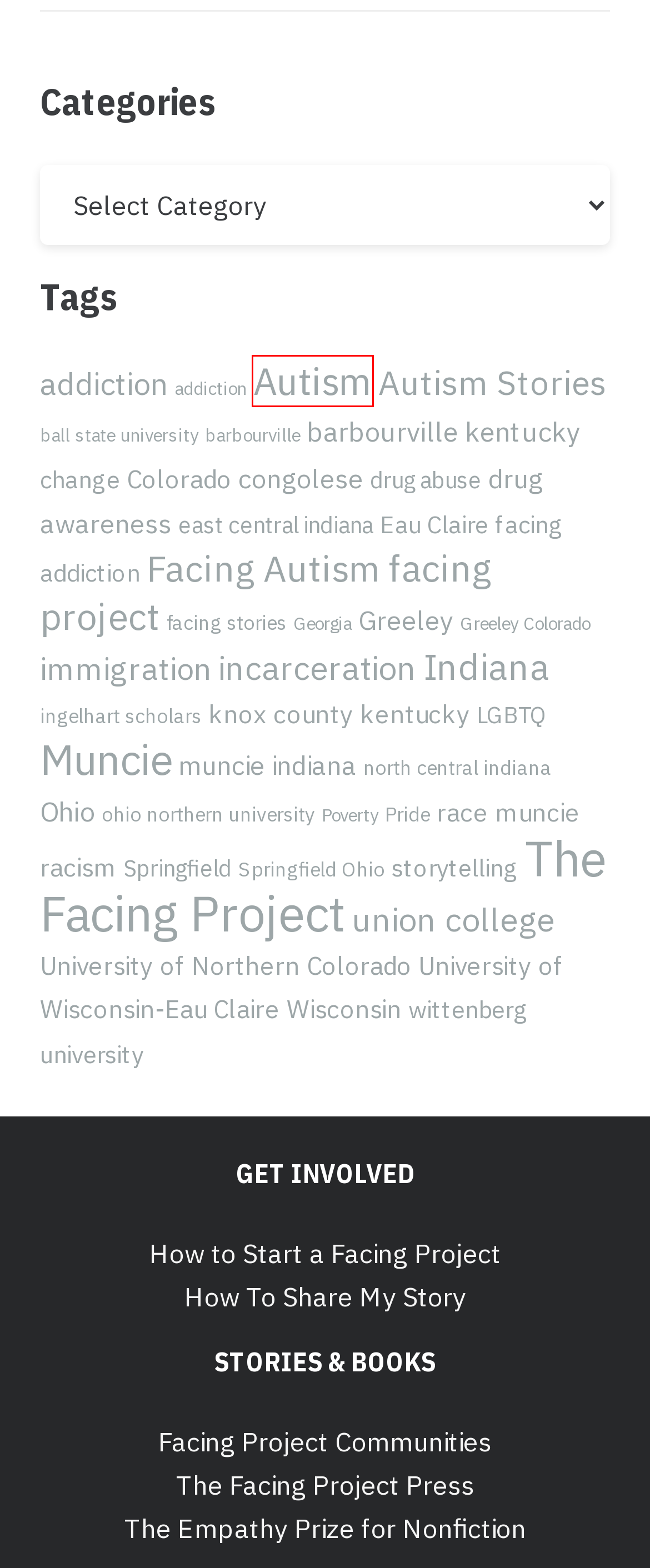You are looking at a screenshot of a webpage with a red bounding box around an element. Determine the best matching webpage description for the new webpage resulting from clicking the element in the red bounding box. Here are the descriptions:
A. drug abuse Archives - Facing Project
B. Autism Archives - Facing Project
C. addiction Archives - Facing Project
D. ball state university Archives - Facing Project
E. facing addiction Archives - Facing Project
F. barbourville Archives - Facing Project
G. Colorado Archives - Facing Project
H. facing stories Archives - Facing Project

B